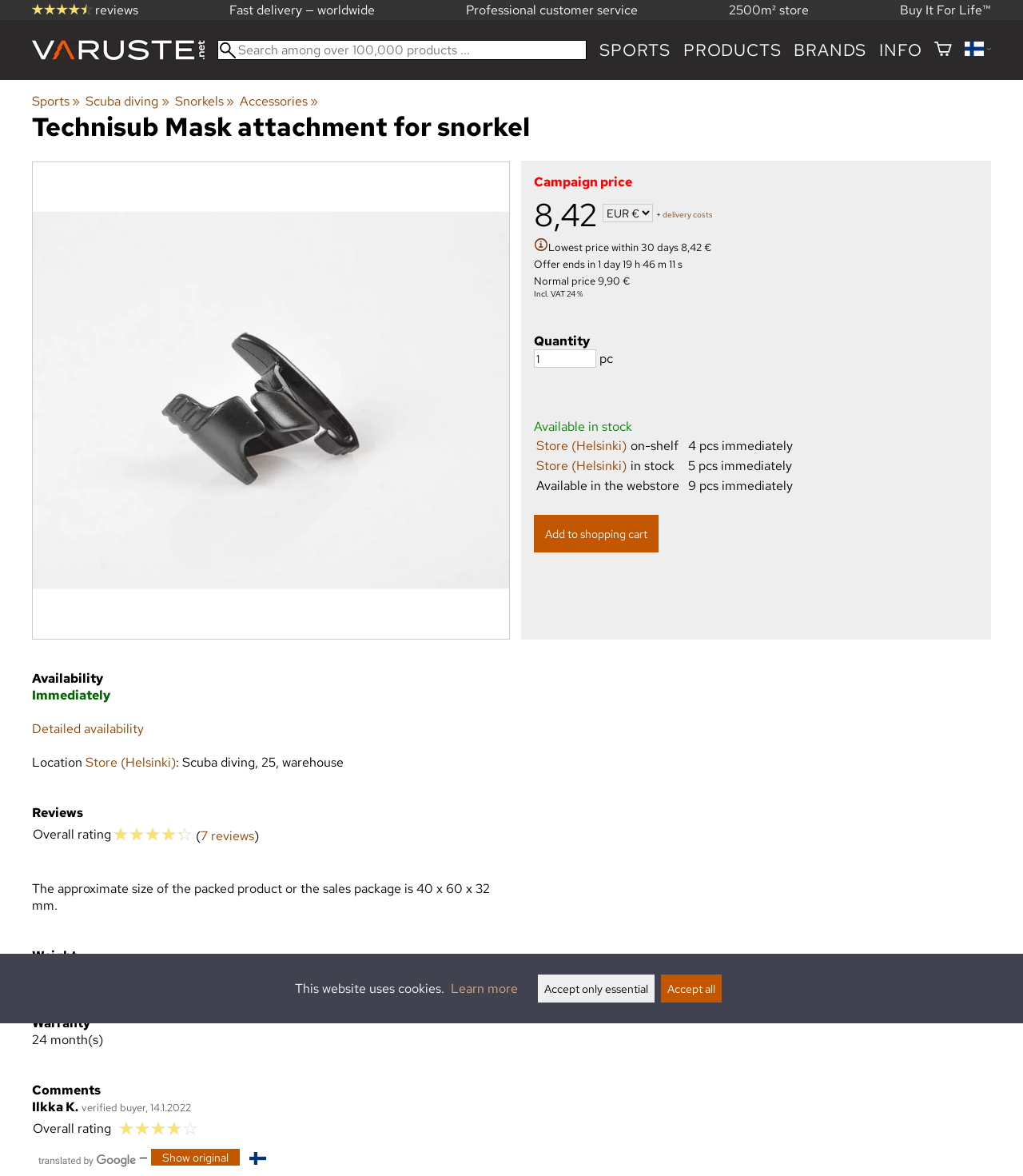Refer to the image and provide an in-depth answer to the question: 
Is the product available in stock?

The availability of the product can be found in the section where the product details are listed. Specifically, it is mentioned as 'Available in stock' with a quantity of '4 pcs immediately'.